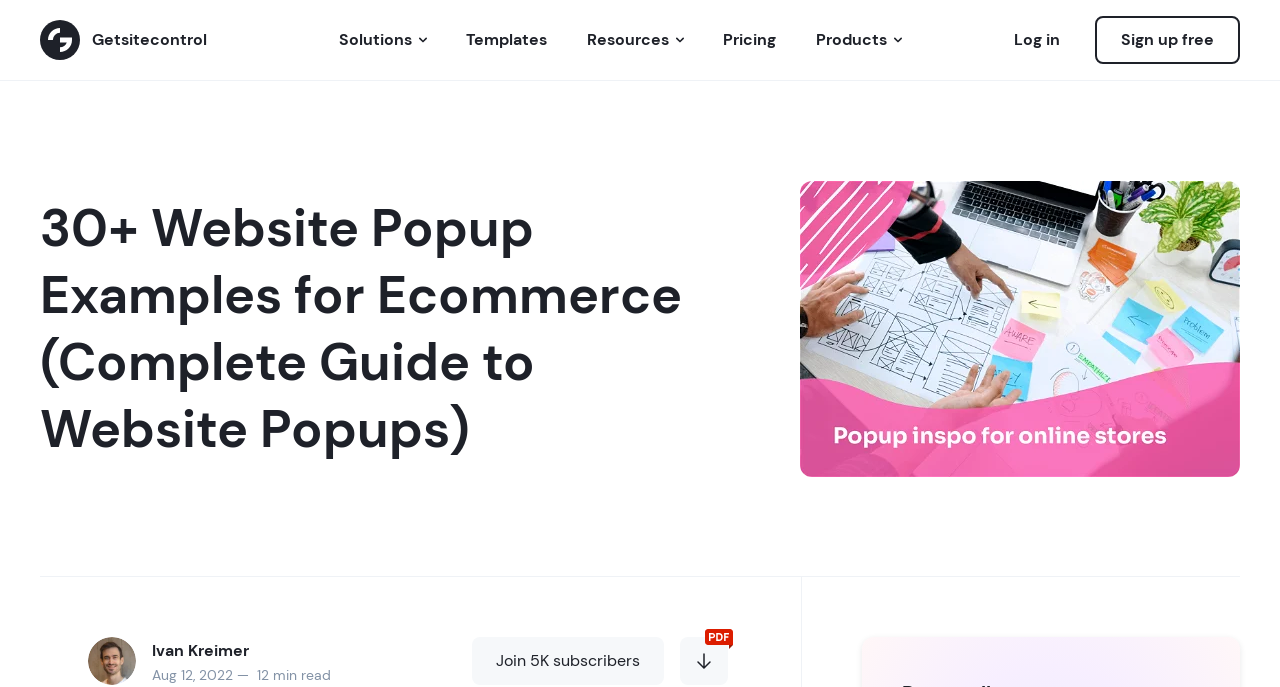Respond to the question below with a single word or phrase:
When was the article published?

Aug 12, 2022